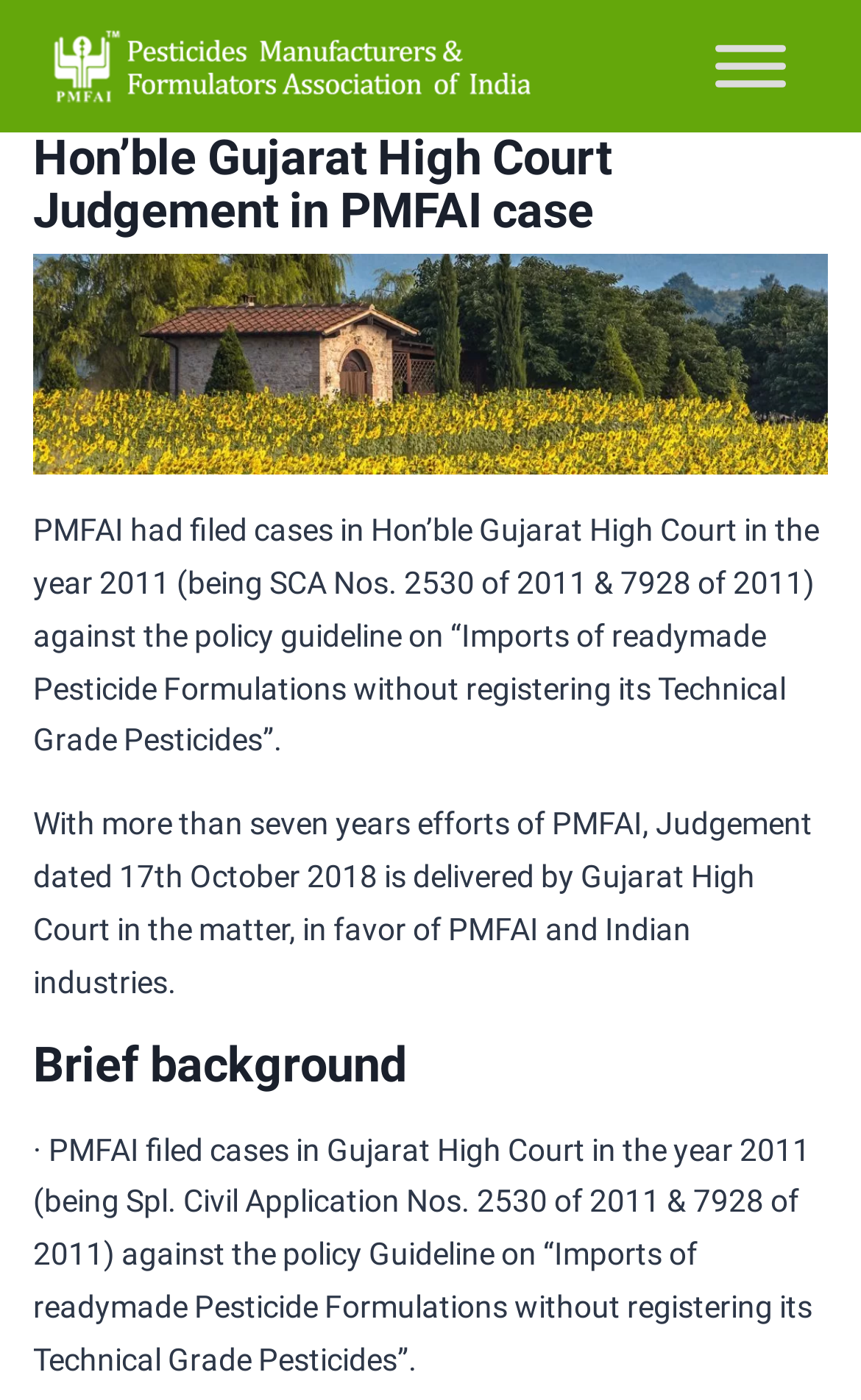Please determine the bounding box coordinates, formatted as (top-left x, top-left y, bottom-right x, bottom-right y), with all values as floating point numbers between 0 and 1. Identify the bounding box of the region described as: aria-label="Toggle Menu"

[0.831, 0.032, 0.913, 0.062]